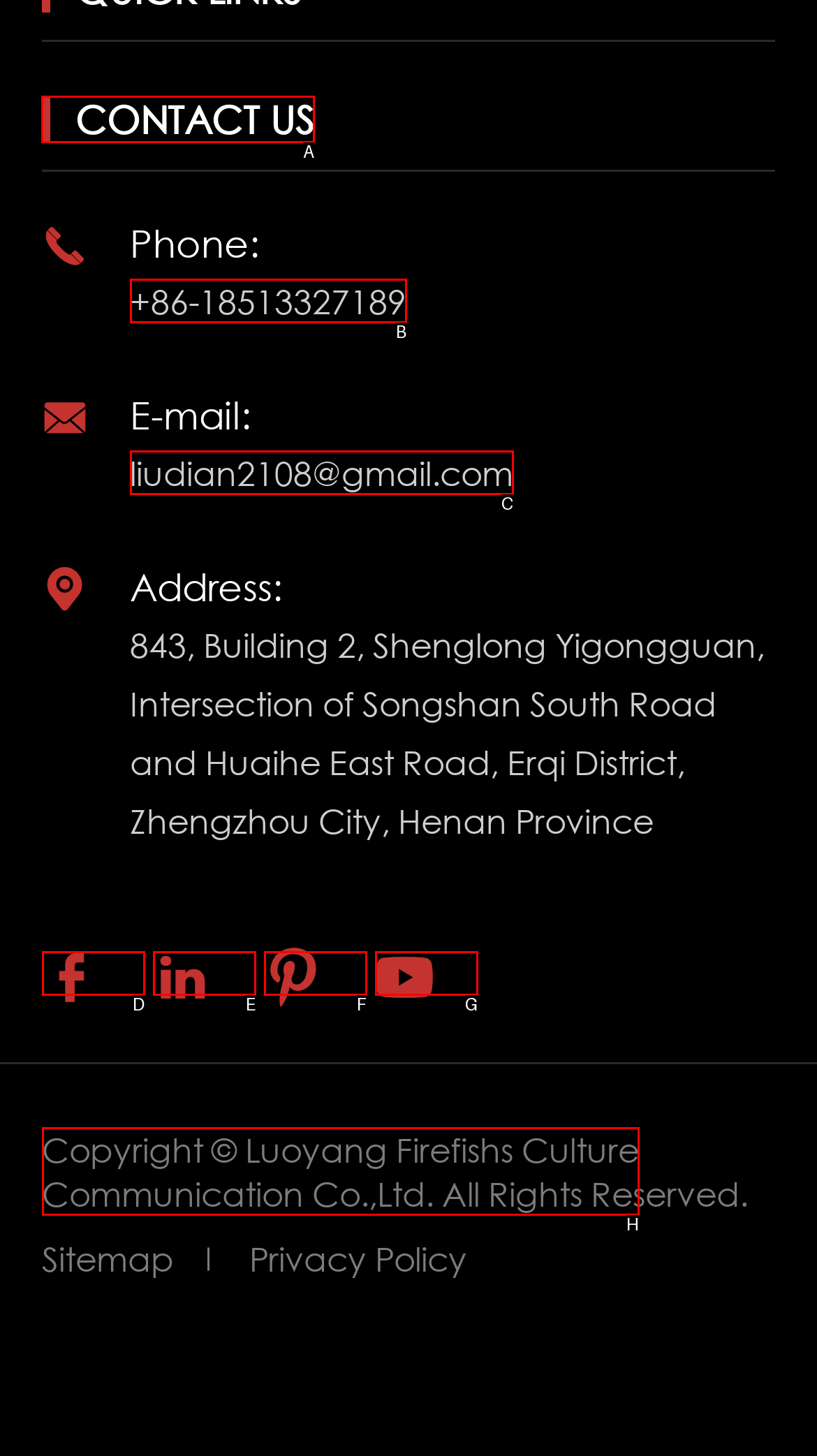Among the marked elements in the screenshot, which letter corresponds to the UI element needed for the task: Contact us?

A